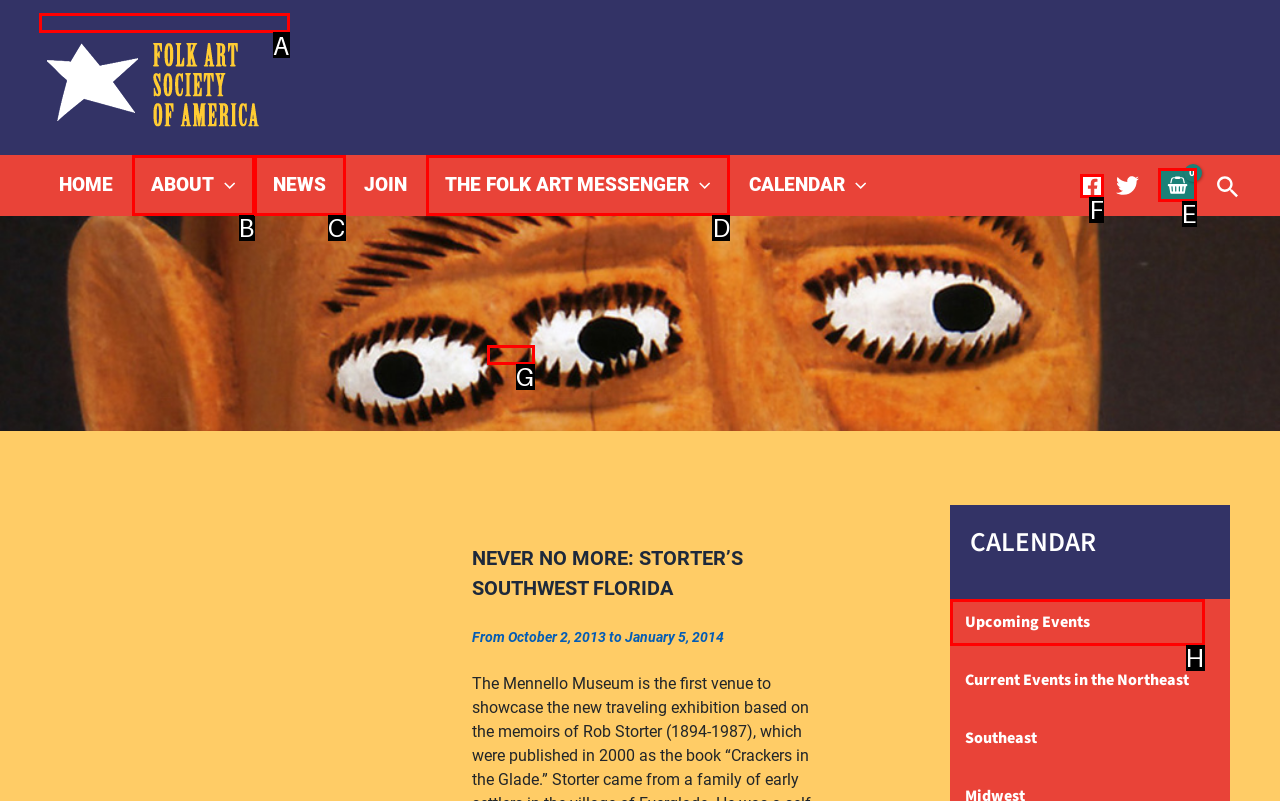Identify the letter of the UI element you need to select to accomplish the task: Go to the Folk Art Society of America website.
Respond with the option's letter from the given choices directly.

A